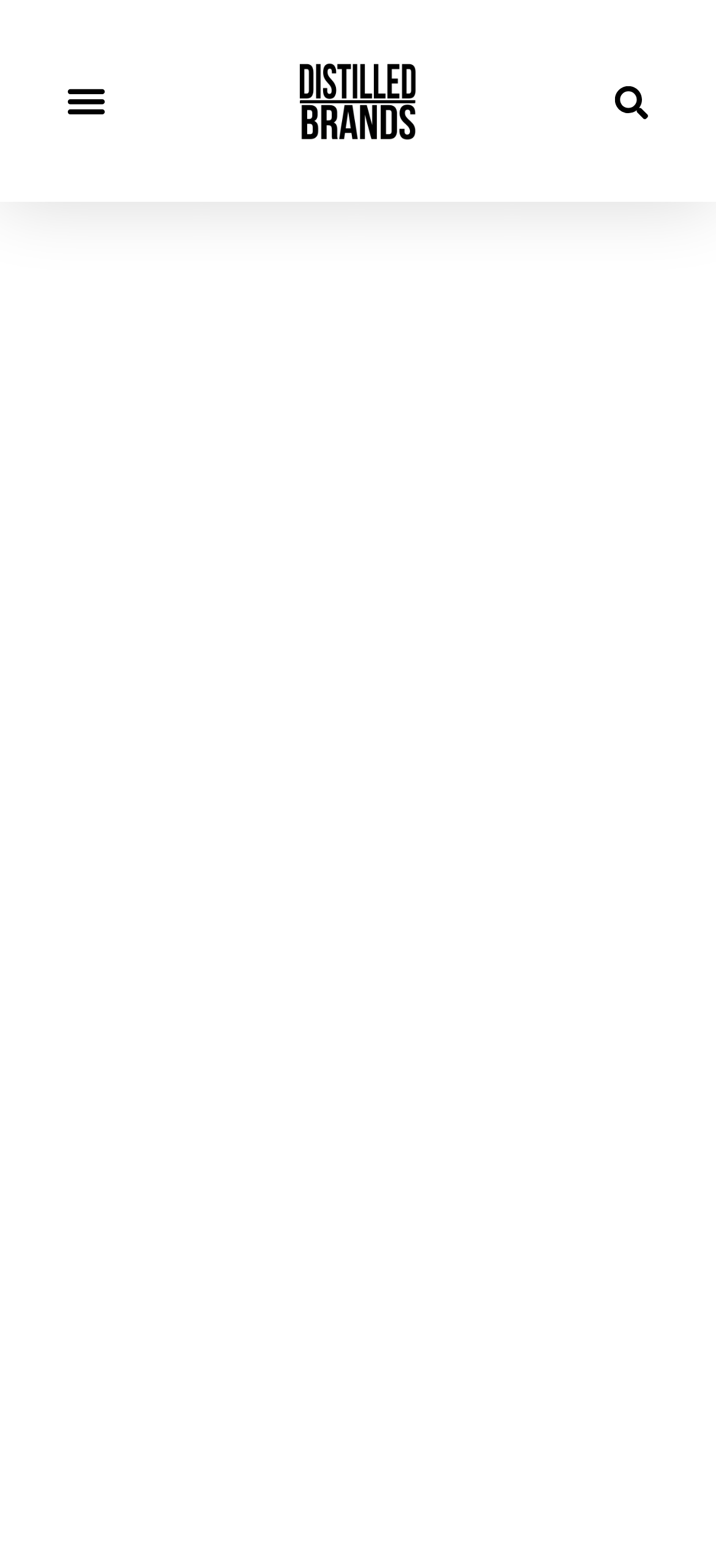Locate and provide the bounding box coordinates for the HTML element that matches this description: "Search".

[0.838, 0.046, 0.923, 0.085]